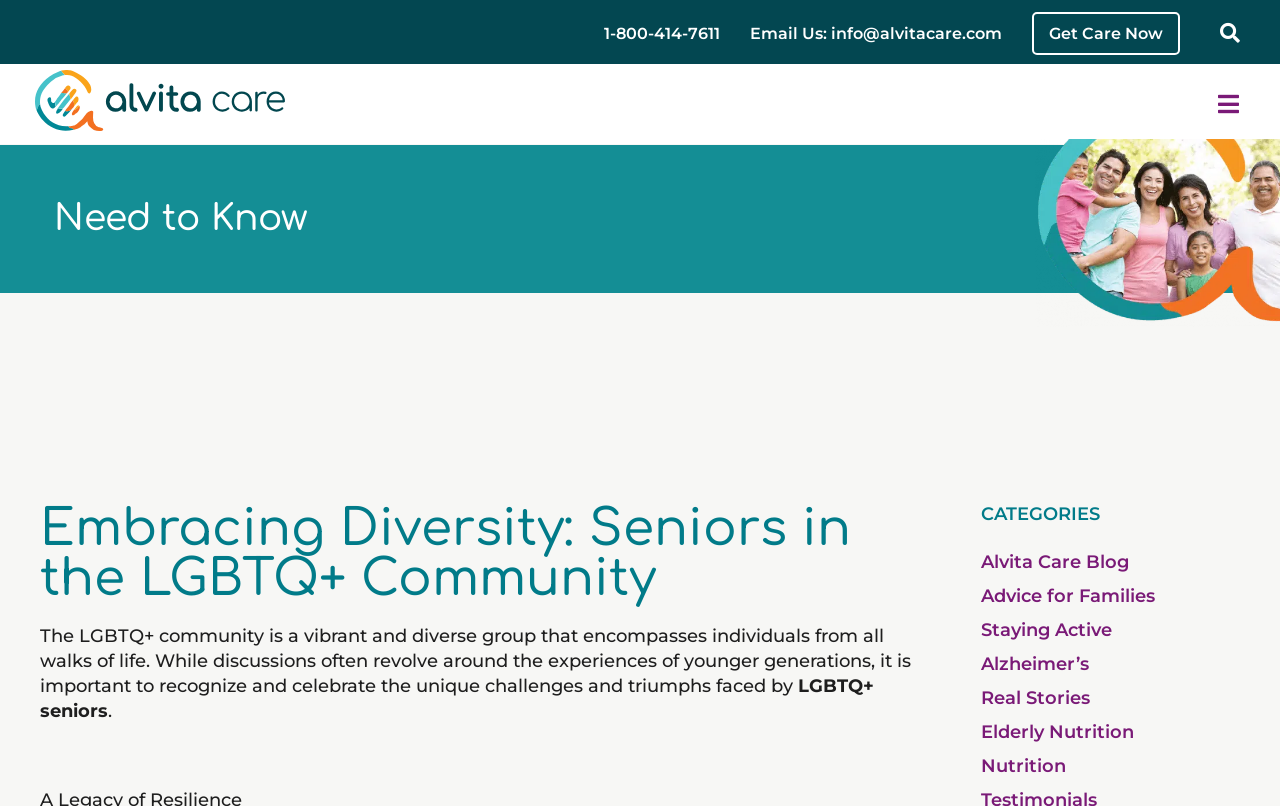Provide a thorough description of the webpage's content and layout.

The webpage is about Alvita Care's blog, specifically focusing on the LGBTQ+ community and seniors. At the top left, there is a horizontal Alvita Care logo. Below the logo, there are three links: "1-800-414-7611", "Email Us: moc.eracativla@ofni", and "Get Care Now". To the right of these links, there is a button labeled "Menu Toggle". 

The main content of the page is divided into two sections. On the left, there is a heading "Embracing Diversity: Seniors in the LGBTQ+ Community" followed by a paragraph of text discussing the importance of recognizing and celebrating the unique challenges and triumphs faced by LGBTQ+ seniors. 

On the right, there is a section with a heading "Need to Know" and another heading "CATEGORIES" below it. Under "CATEGORIES", there are seven links to different blog categories, including "Alvita Care Blog", "Advice for Families", "Staying Active", "Alzheimer’s", "Real Stories", "Elderly Nutrition", and "Nutrition".